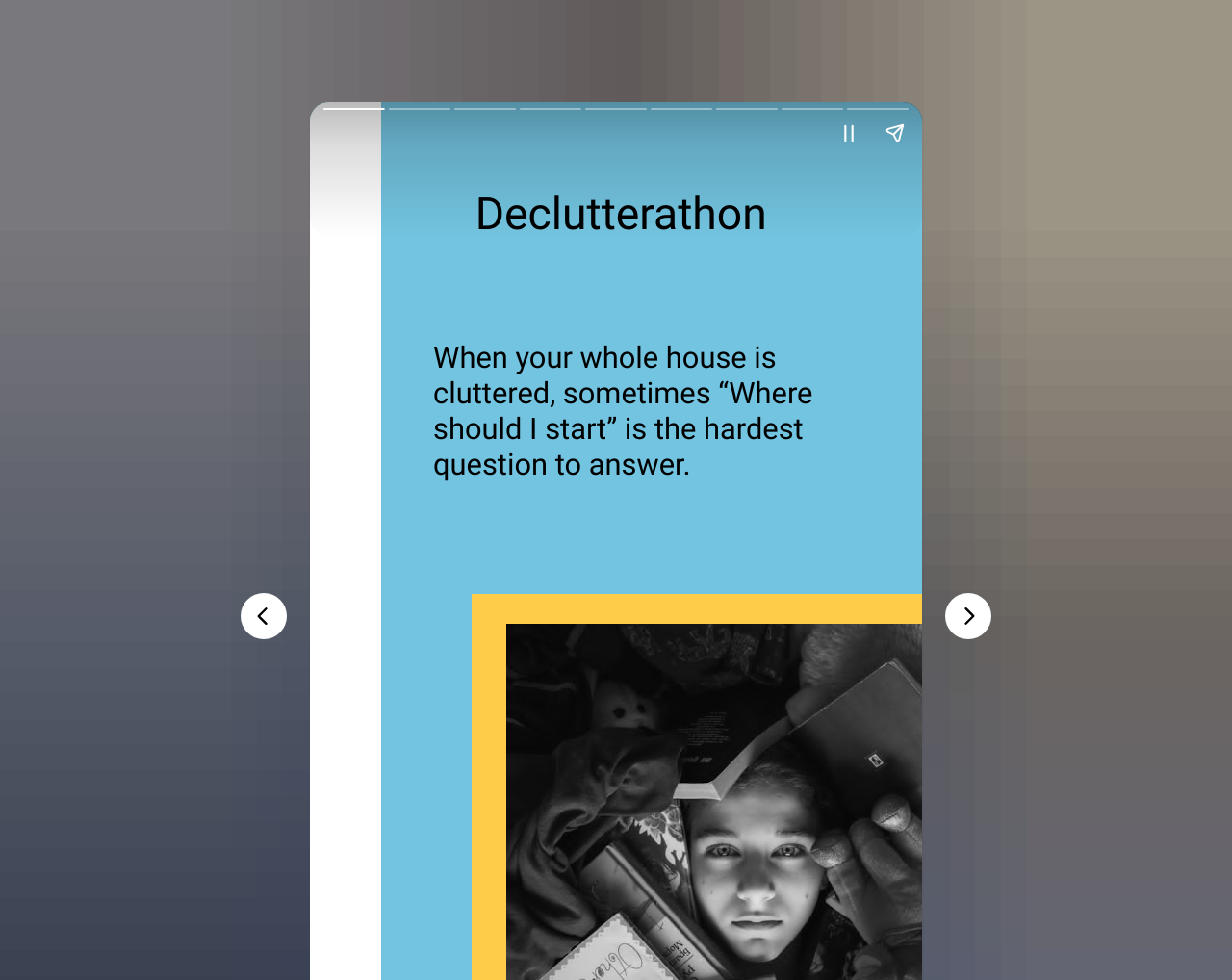What is the general topic of the webpage?
Using the visual information, answer the question in a single word or phrase.

Decluttering